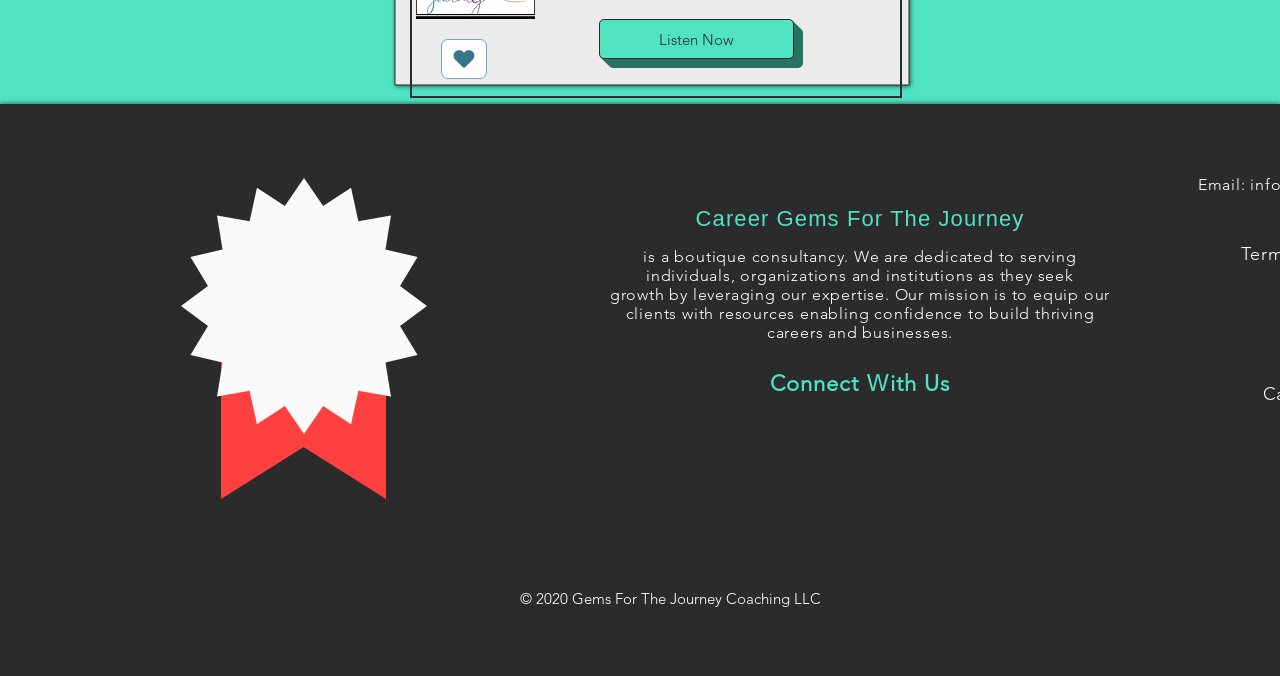What is the company's mission?
Please use the image to deliver a detailed and complete answer.

The company's mission is to equip their clients with resources enabling confidence to build thriving careers and businesses, as stated in the StaticText element on the webpage.